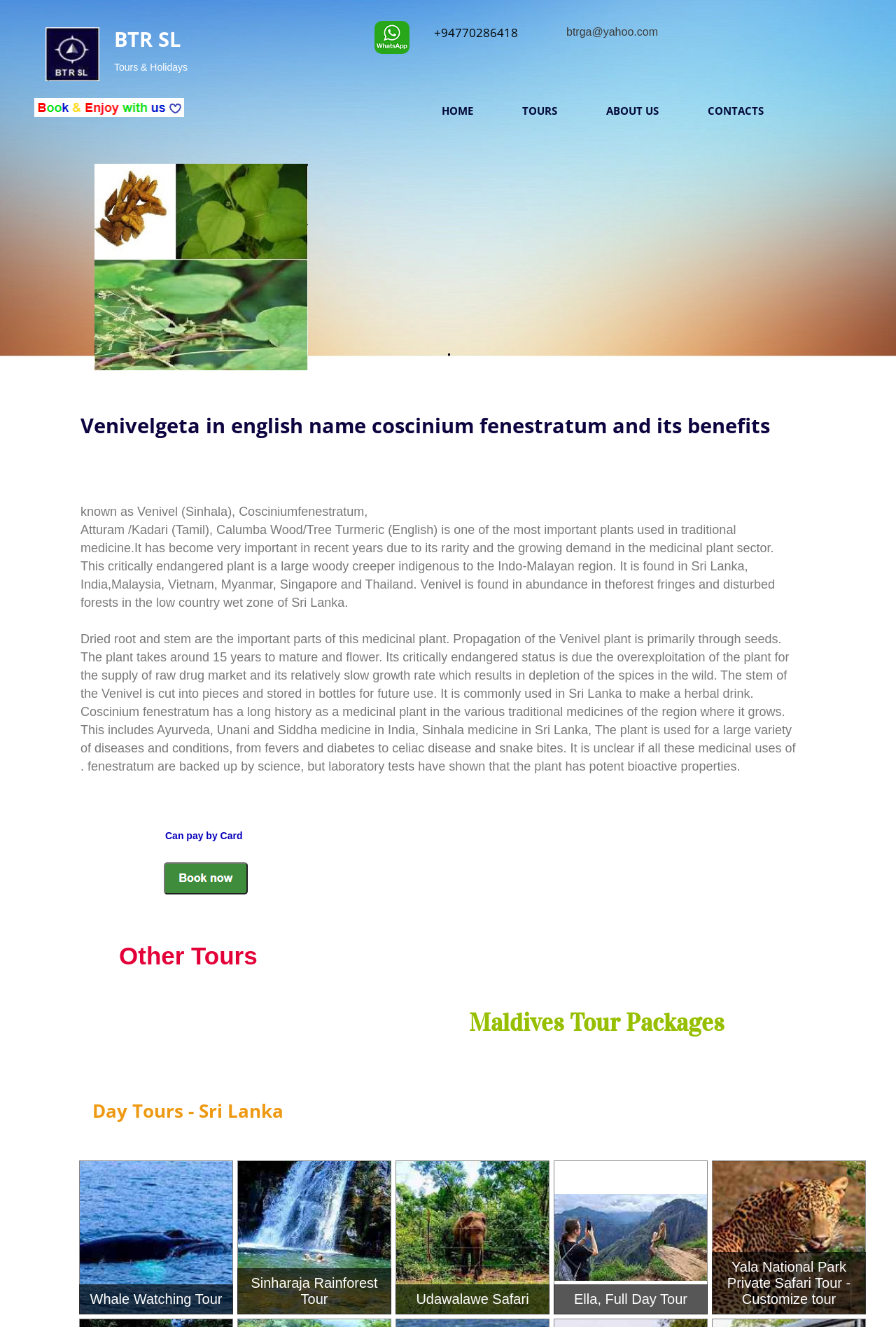Please specify the bounding box coordinates of the clickable region to carry out the following instruction: "Click CONTACTS". The coordinates should be four float numbers between 0 and 1, in the format [left, top, right, bottom].

[0.774, 0.074, 0.868, 0.093]